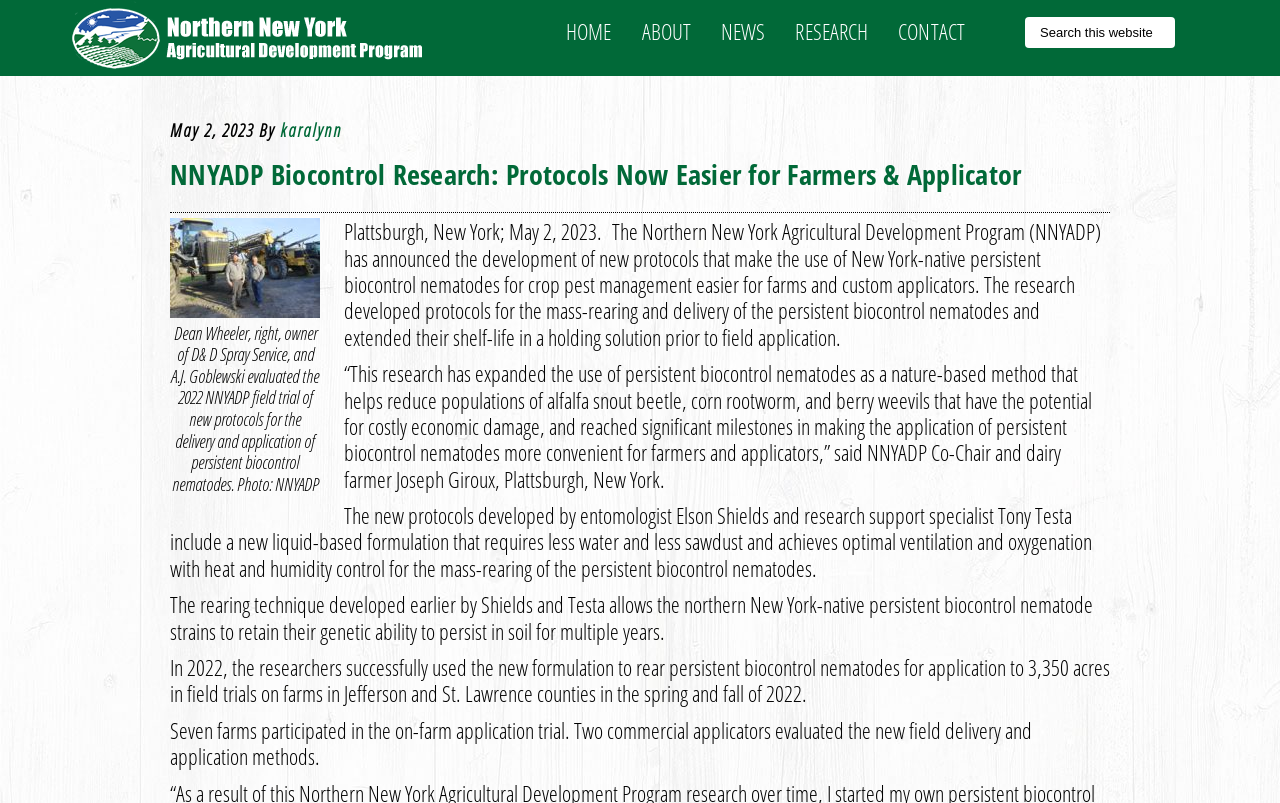Create an elaborate caption that covers all aspects of the webpage.

The webpage is about the Northern New York Agricultural Development Program (NNYADP) and its announcement of new protocols for using New York-native persistent biocontrol nematodes for crop pest management. 

At the top of the page, there is a navigation menu with links to "HOME", "ABOUT", "NEWS", "RESEARCH", and "CONTACT". On the right side of the navigation menu, there is a search bar with a "Search" button. 

Below the navigation menu, there is a header section with a time stamp "May 2, 2023" and an author's name "karalynn". 

The main content of the page is divided into two sections. On the left side, there is an image of two men standing in front of agricultural field equipment, with a caption describing the scene. 

On the right side, there is a series of paragraphs describing the new protocols developed by NNYADP. The text explains that the research has made it easier for farms and custom applicators to use persistent biocontrol nematodes for crop pest management, and that the new protocols have expanded the use of this nature-based method. The text also quotes NNYADP Co-Chair Joseph Giroux and describes the details of the new protocols, including a new liquid-based formulation and a rearing technique that allows the nematodes to retain their genetic ability to persist in soil for multiple years.